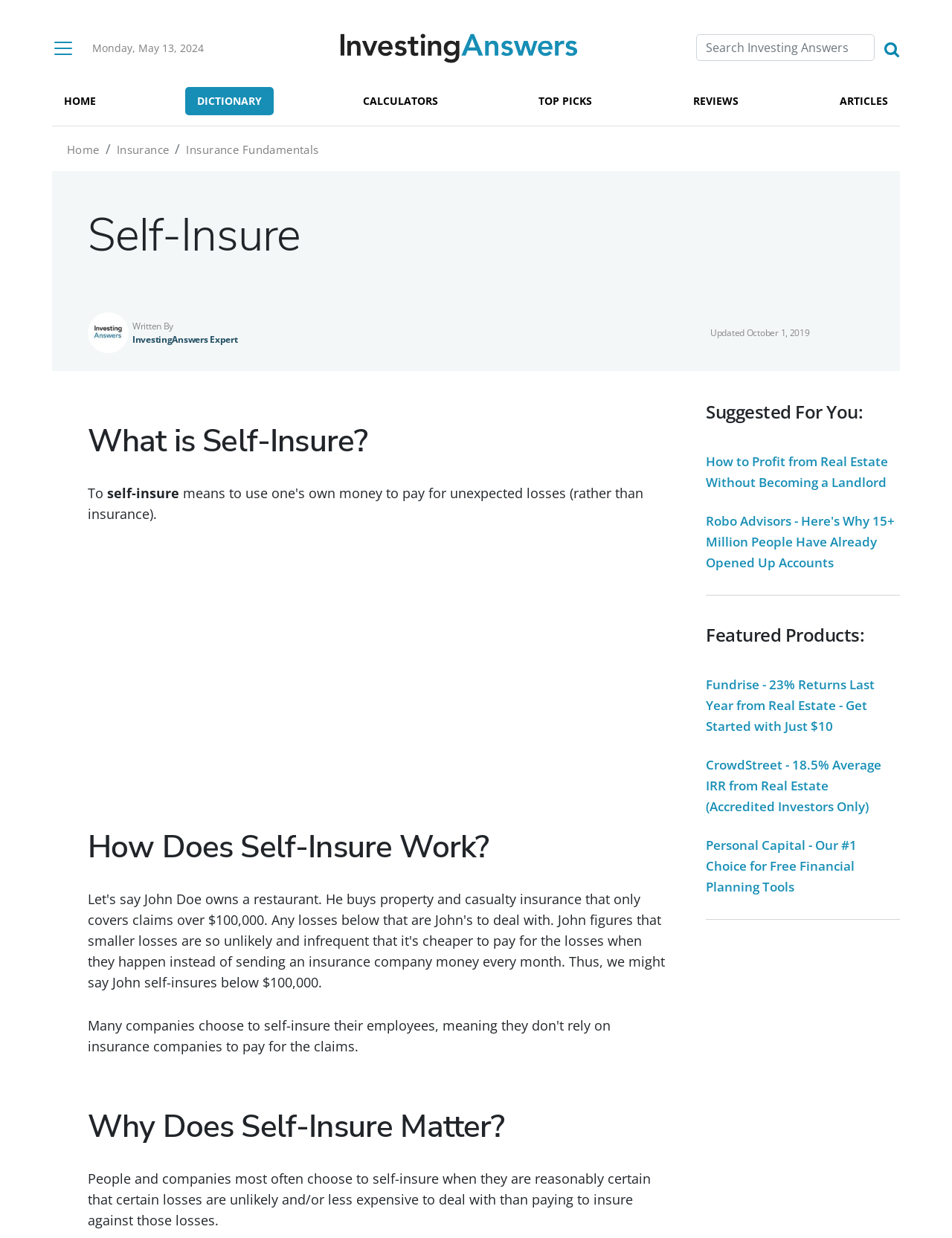Please find the bounding box coordinates of the element that must be clicked to perform the given instruction: "View industries served". The coordinates should be four float numbers from 0 to 1, i.e., [left, top, right, bottom].

None